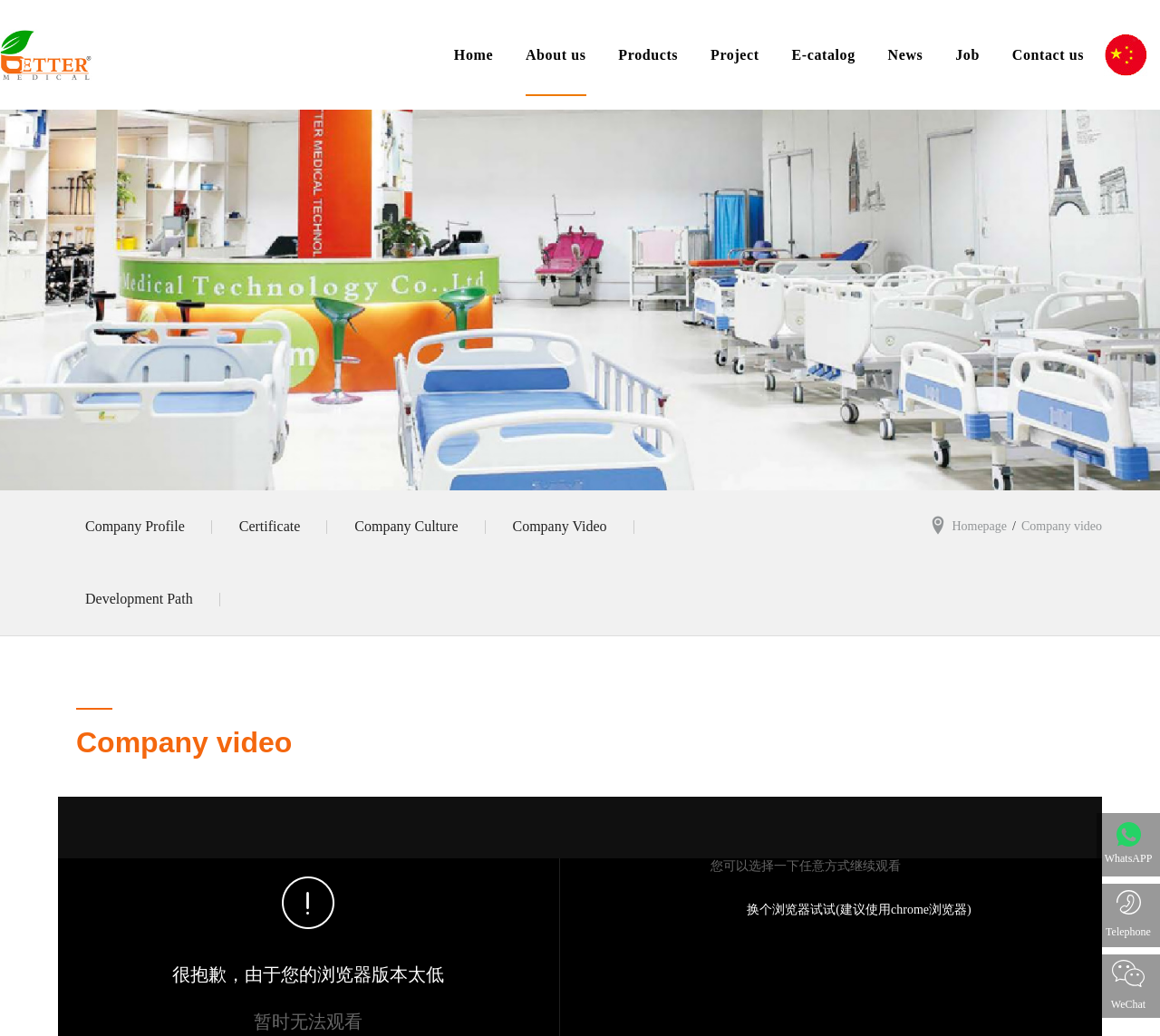Provide the bounding box coordinates of the UI element this sentence describes: "WhatsAPP Scan to add WhatsAPP".

[0.945, 0.785, 1.0, 0.846]